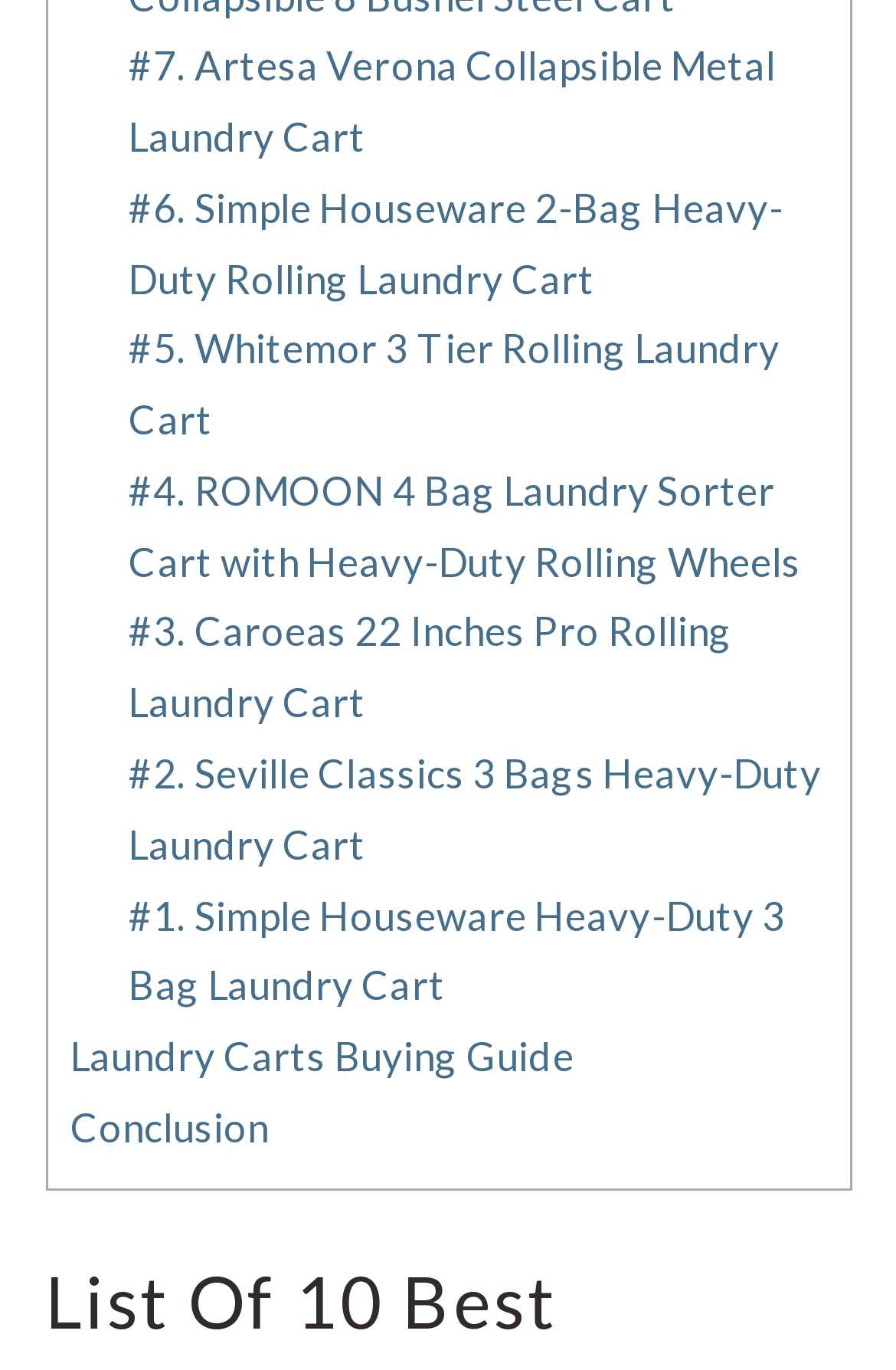Predict the bounding box coordinates of the area that should be clicked to accomplish the following instruction: "Learn about the Whitemor 3 Tier Rolling Laundry Cart product". The bounding box coordinates should consist of four float numbers between 0 and 1, i.e., [left, top, right, bottom].

[0.144, 0.237, 0.871, 0.324]